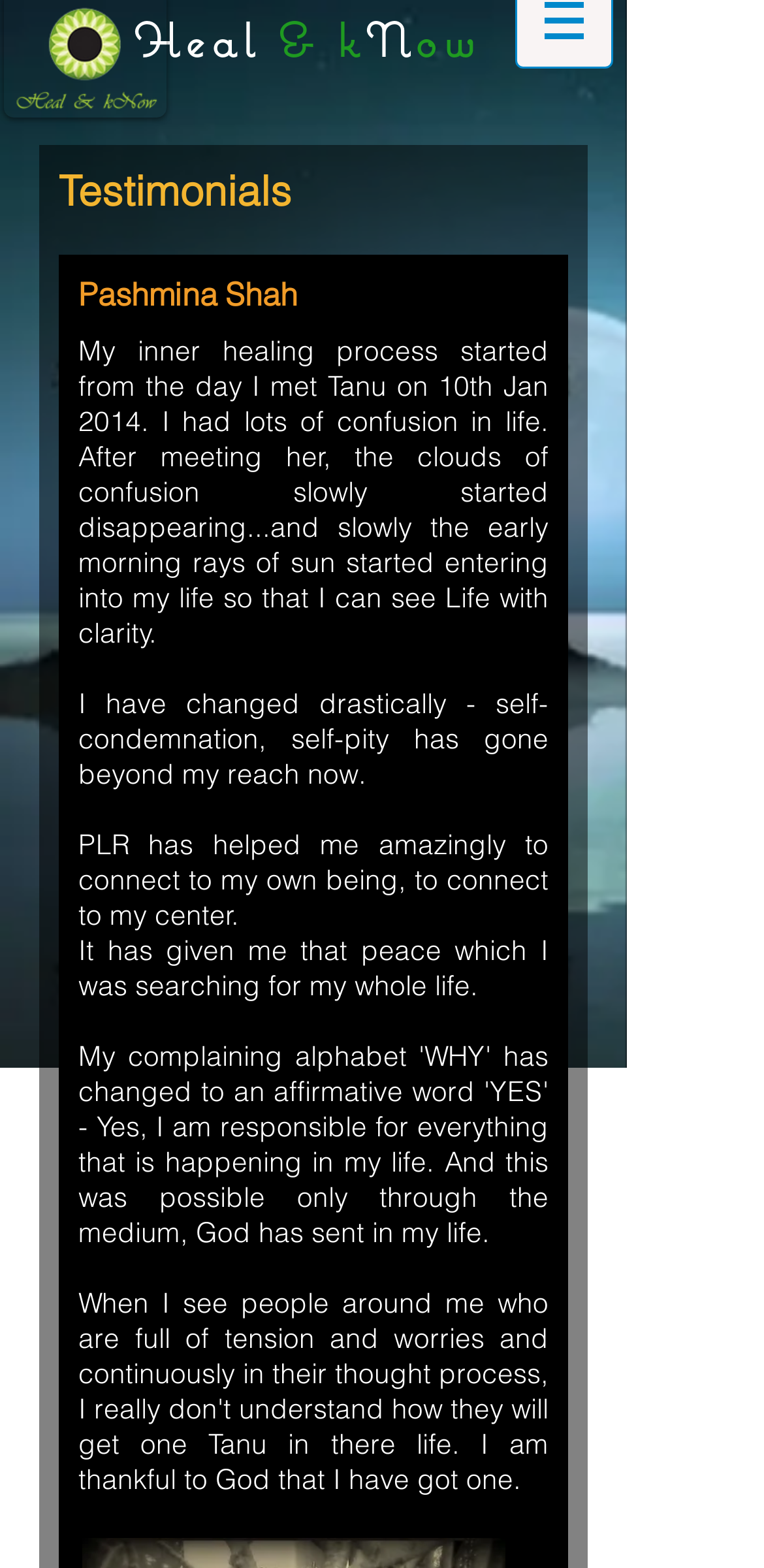What is the name of the person who wrote the first testimonial?
Give a one-word or short-phrase answer derived from the screenshot.

Pashmina Shah